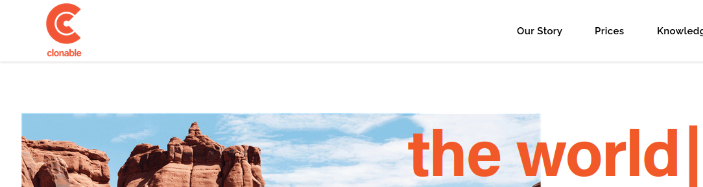Please reply to the following question with a single word or a short phrase:
What is the theme emphasized by the text overlay?

Global connectivity